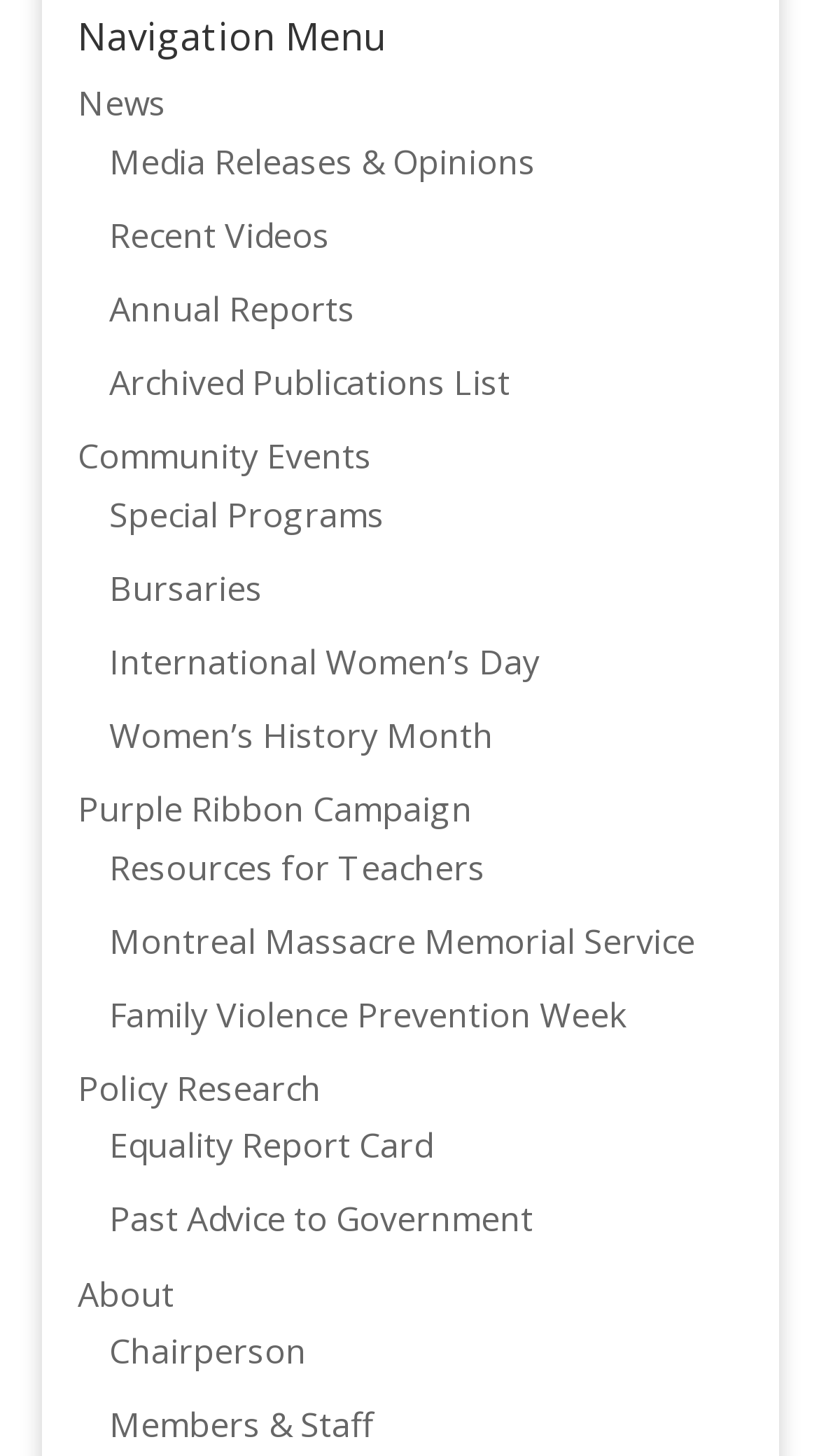How many links are related to events? Examine the screenshot and reply using just one word or a brief phrase.

5